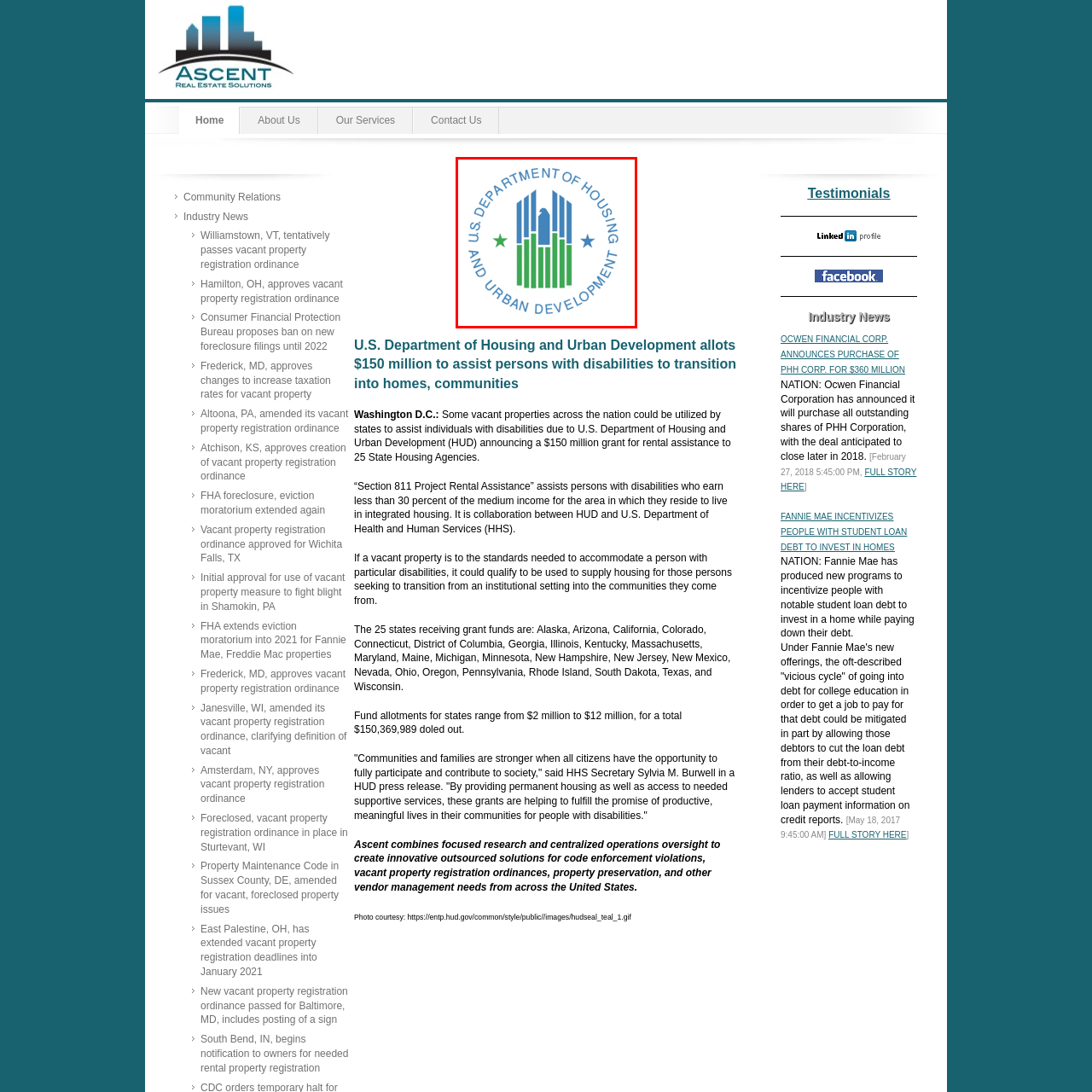Detail the scene within the red-bordered box in the image, including all relevant features and actions.

The image displays the official logo of the U.S. Department of Housing and Urban Development (HUD). This emblem features a stylized representation of buildings, symbolizing urban development and housing initiatives. The logo prominently incorporates a blue and green color scheme, alongside elements that suggest growth and community. Surrounding the central imagery, the words "U.S. DEPARTMENT OF HOUSING AND URBAN DEVELOPMENT" are clearly inscribed, emphasizing the organization's commitment to improving housing conditions and urban environments across the nation. The logo reflects HUD's role in overseeing various programs aimed at assisting individuals and families, particularly in matters related to housing and community development.